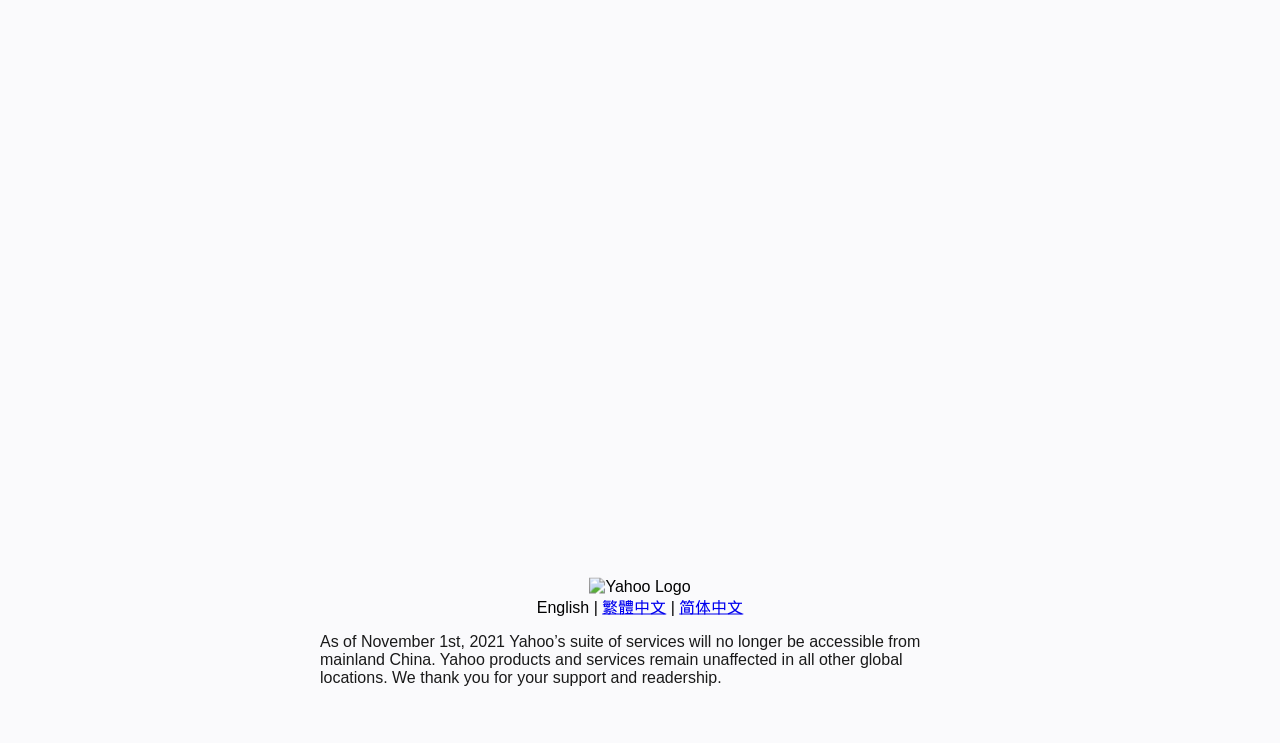Extract the bounding box coordinates of the UI element described by: "Cracked Softwares". The coordinates should include four float numbers ranging from 0 to 1, e.g., [left, top, right, bottom].

None